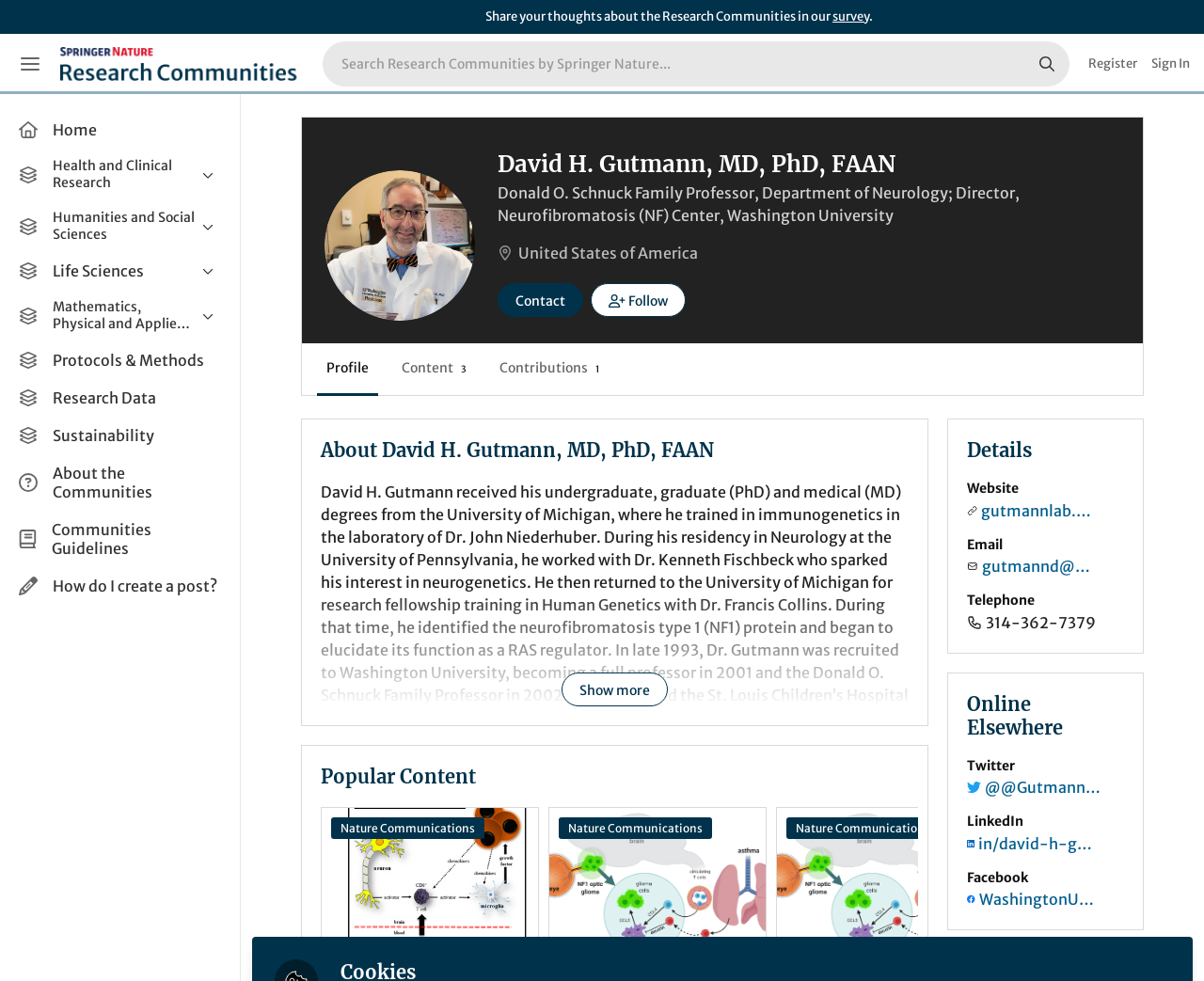Describe all the visual and textual components of the webpage comprehensively.

The webpage is about David H. Gutmann, MD, PhD, FAAN, and it appears to be a profile or research community page. At the top, there is a menu link and a search bar with a search button. Below the search bar, there are links to register and sign in.

On the left side of the page, there is a navigation menu with several categories, including Home, Health and Clinical Research, Humanities and Social Sciences, Life Sciences, and Mathematics, Physical and Applied Sciences. Each category has subcategories, such as Biomedical Research, General & Internal Medicine, and Pharmacy & Pharmacology under Health and Clinical Research.

In the top-right corner, there is a call to action to share thoughts about the Research Communities, with a link to a survey. The page also has a prominent header with the title "David H. Gutmann, MD, PhD, FAAN | Research Communities by Springer Nature".